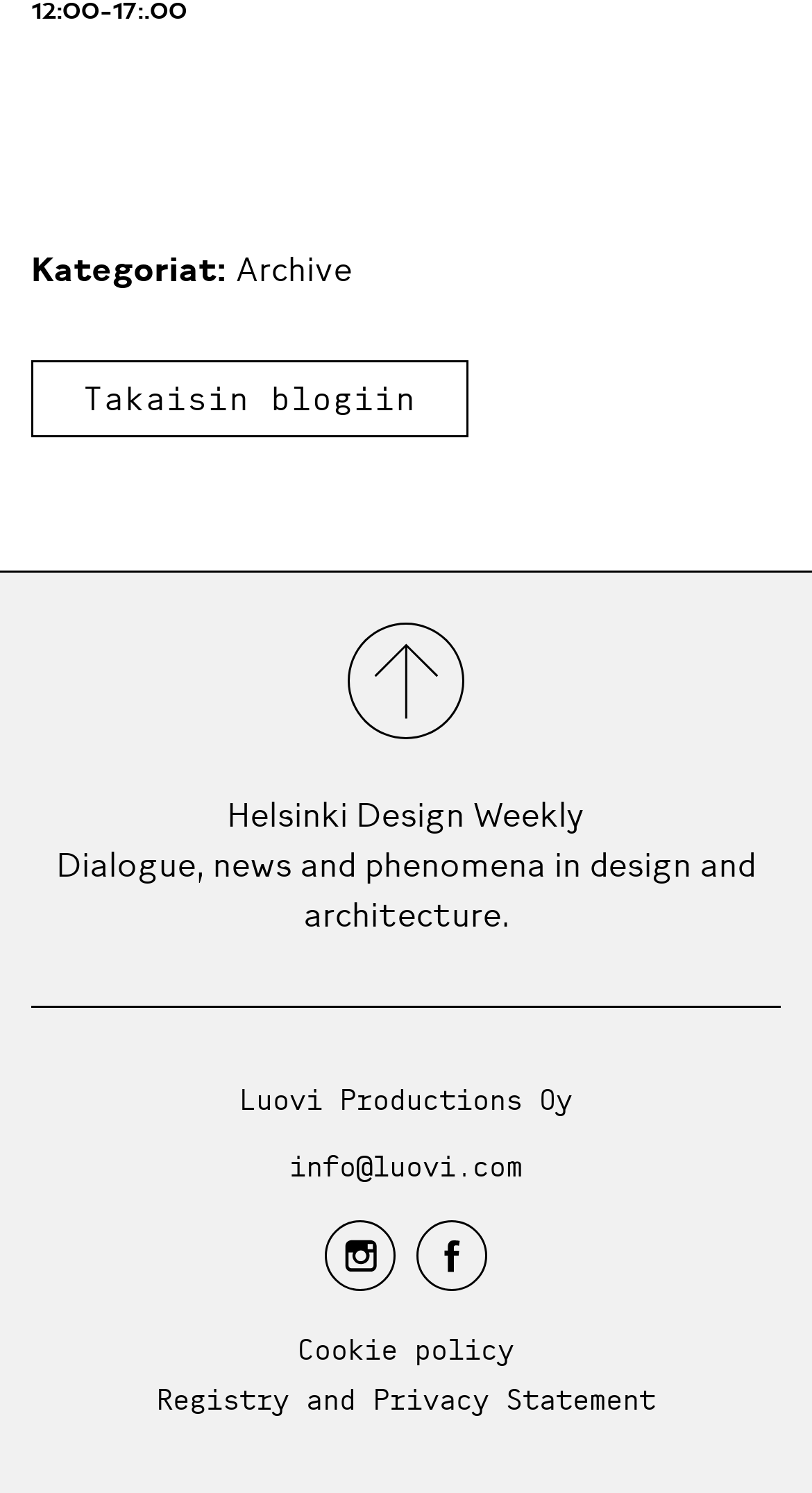Find the bounding box coordinates for the HTML element described in this sentence: "parent_node: info@luovi.com aria-label="instagram"". Provide the coordinates as four float numbers between 0 and 1, in the format [left, top, right, bottom].

[0.4, 0.818, 0.487, 0.865]